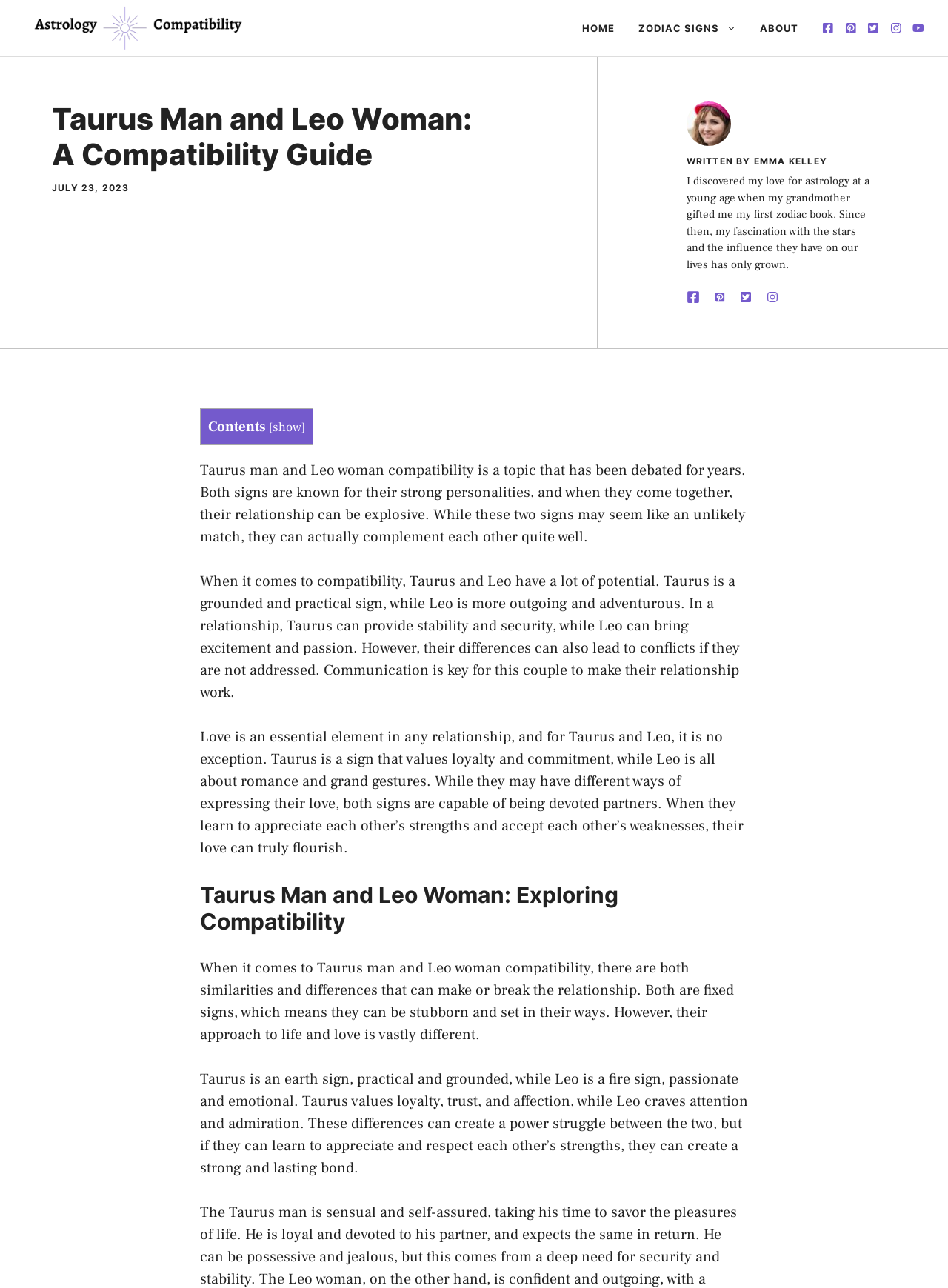Illustrate the webpage's structure and main components comprehensively.

The webpage is a compatibility guide for Taurus men and Leo women, with a focus on astrology. At the top, there is a banner with a link to "Astrology Compatibility" and an image with the same name. Below the banner, there is a navigation menu with links to "HOME", "ZODIAC SIGNS", "ABOUT", and several social media icons.

The main content of the page is divided into sections, starting with a heading that reads "Taurus Man and Leo Woman: A Compatibility Guide". Below the heading, there is a time stamp indicating that the article was published on July 23, 2023. To the right of the time stamp, there is an image of the author, Emma Kelley, along with a brief bio and a few social media links.

The main article is divided into several paragraphs, each discussing a different aspect of the compatibility between Taurus men and Leo women. The text explains that while the two signs may seem like an unlikely match, they can complement each other well, with Taurus providing stability and security, and Leo bringing excitement and passion. However, their differences can also lead to conflicts if not addressed, and communication is key to making the relationship work.

The article also discusses the importance of love in the relationship, with Taurus valuing loyalty and commitment, and Leo craving romance and grand gestures. The text concludes by highlighting the similarities and differences between the two signs, including their approaches to life and love, and how they can create a strong and lasting bond if they learn to appreciate and respect each other's strengths.

Throughout the article, there are several links and a table of contents that allows readers to navigate to specific sections of the guide.